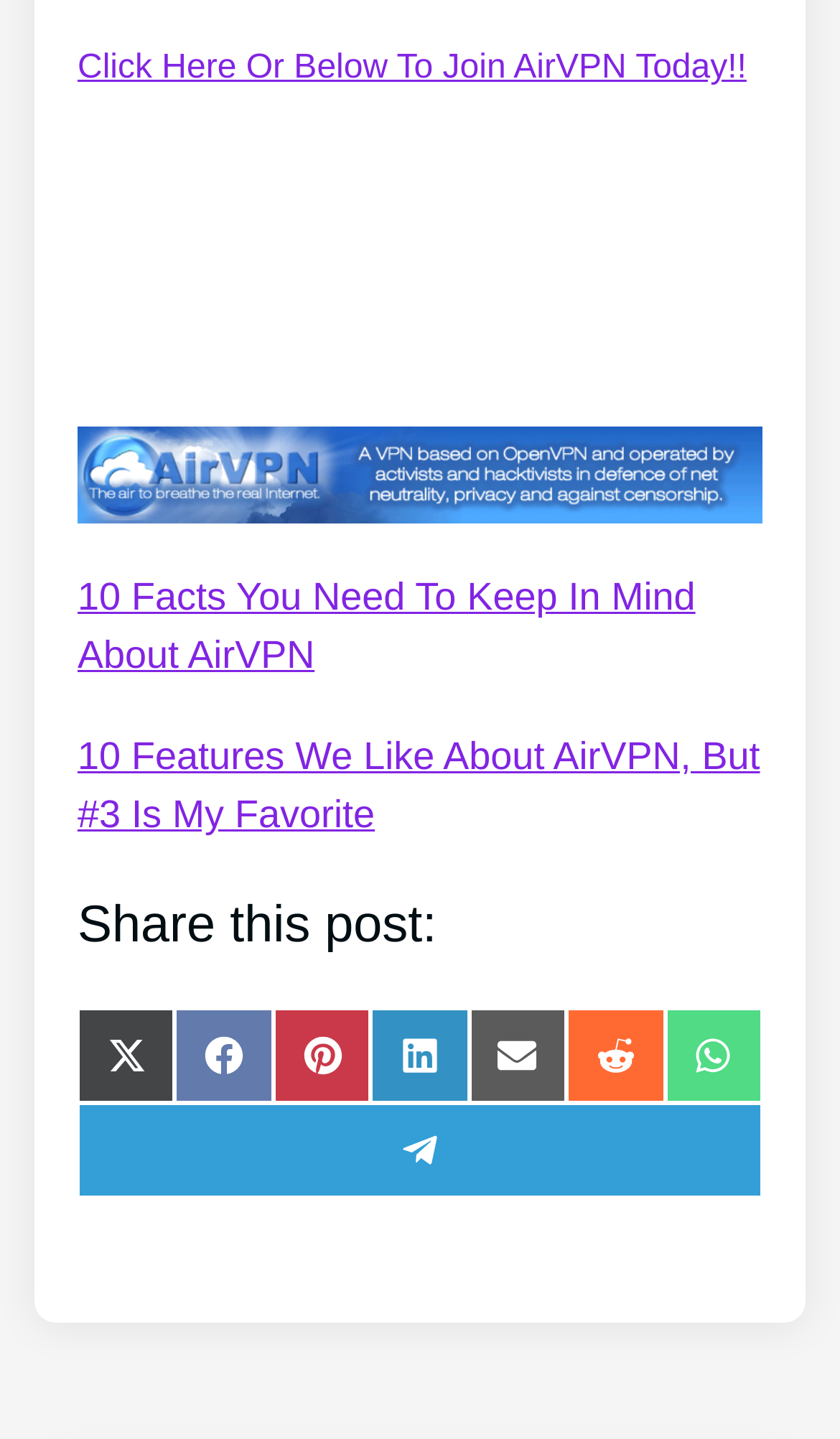Using the information shown in the image, answer the question with as much detail as possible: How many social media platforms can you share this post on?

The webpage has links to share the post on 8 social media platforms, namely Twitter, Facebook, Pinterest, LinkedIn, Email, Reddit, WhatsApp, and Telegram.